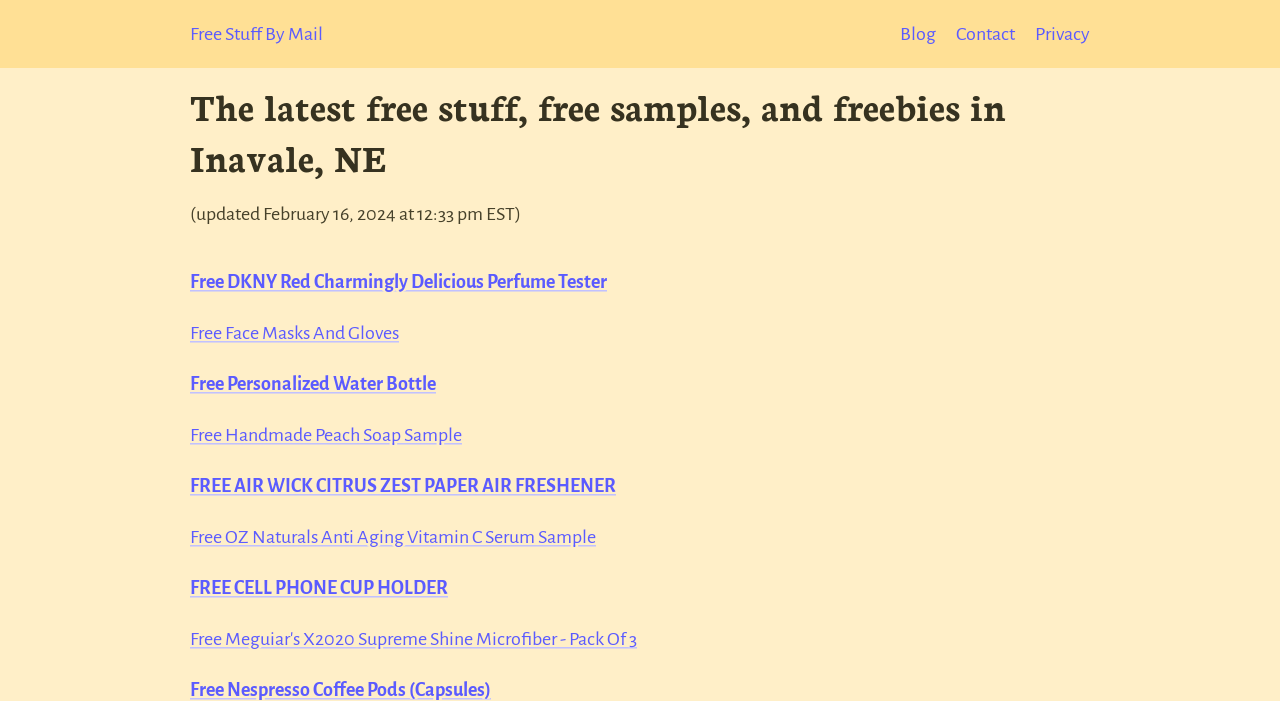How many free stuff links are on the page?
Answer with a single word or phrase, using the screenshot for reference.

9